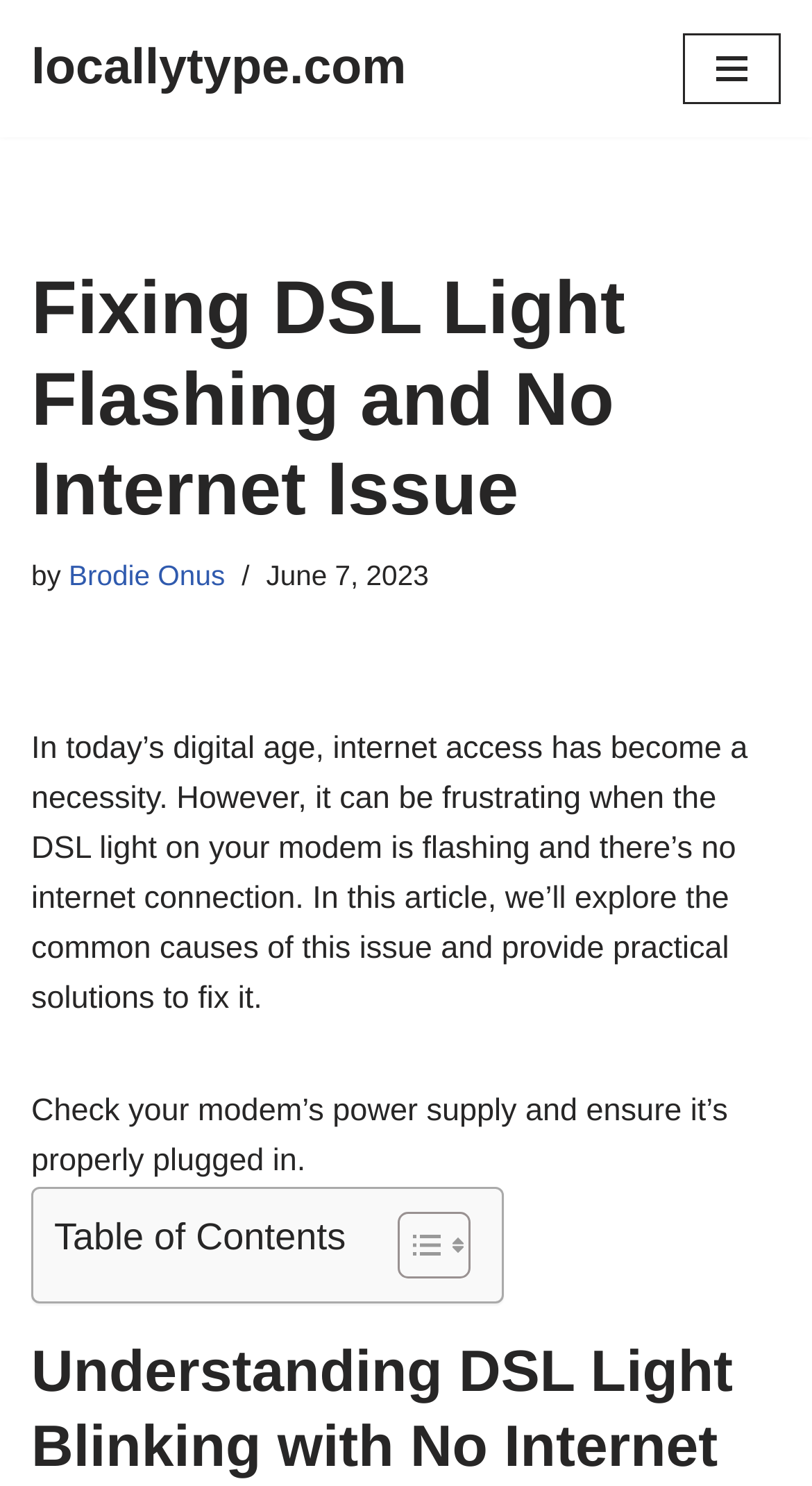Return the bounding box coordinates of the UI element that corresponds to this description: "Toggle". The coordinates must be given as four float numbers in the range of 0 and 1, [left, top, right, bottom].

[0.452, 0.813, 0.567, 0.861]